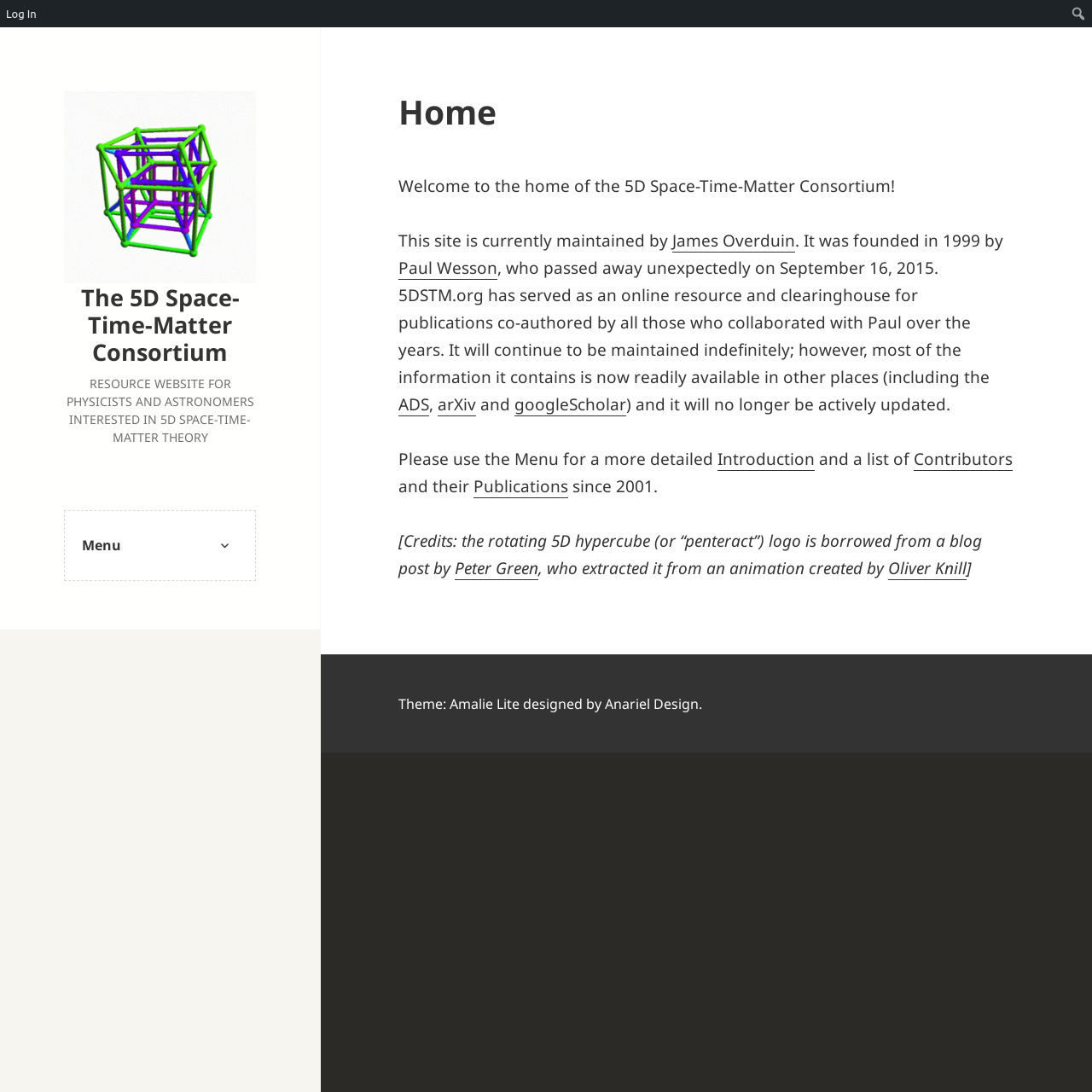Locate the bounding box coordinates of the element I should click to achieve the following instruction: "Click the consortium logo".

[0.059, 0.084, 0.235, 0.26]